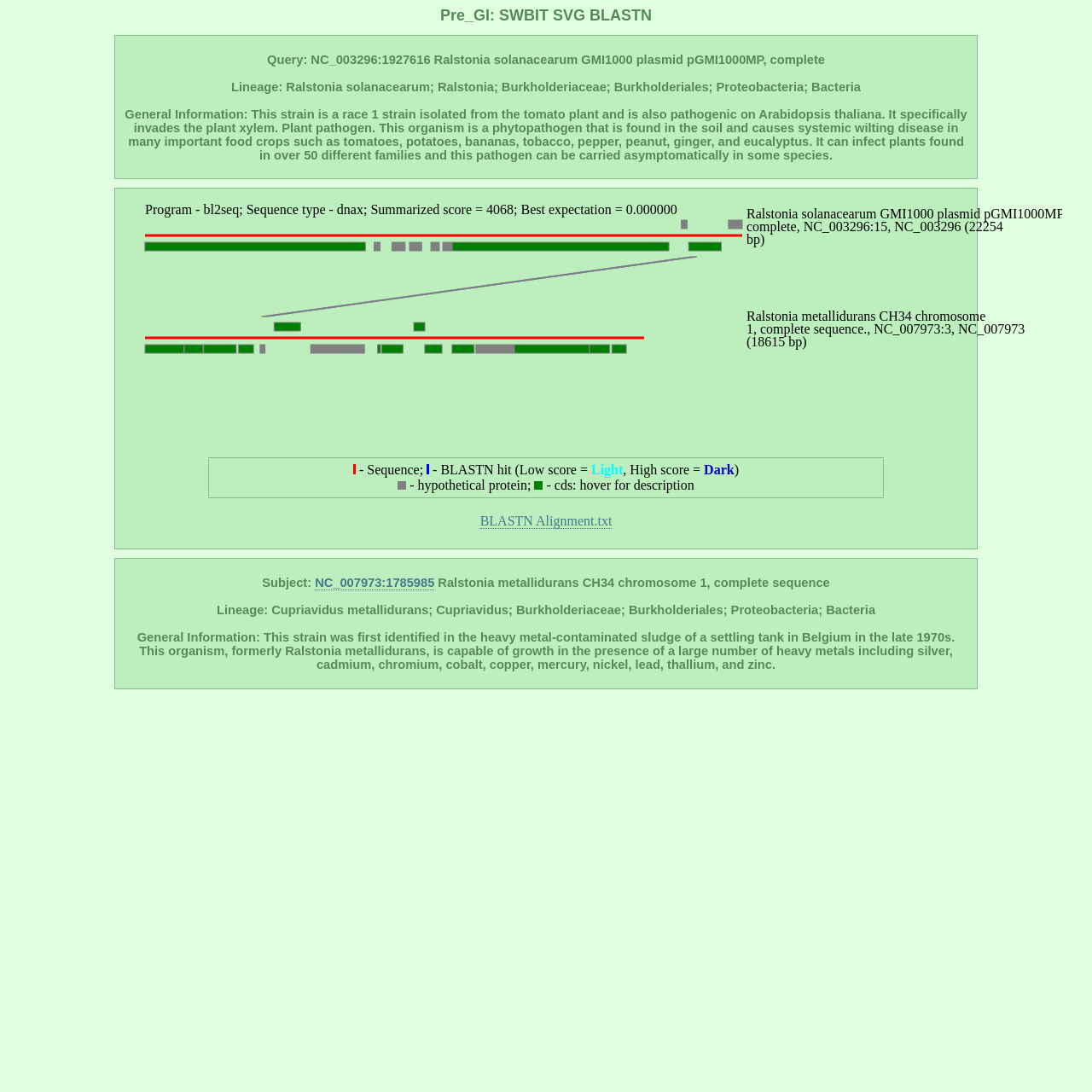Provide your answer in a single word or phrase: 
What is the lineage of Ralstonia solanacearum?

Ralstonia; Burkholderiaceae; Burkholderiales; Proteobacteria; Bacteria